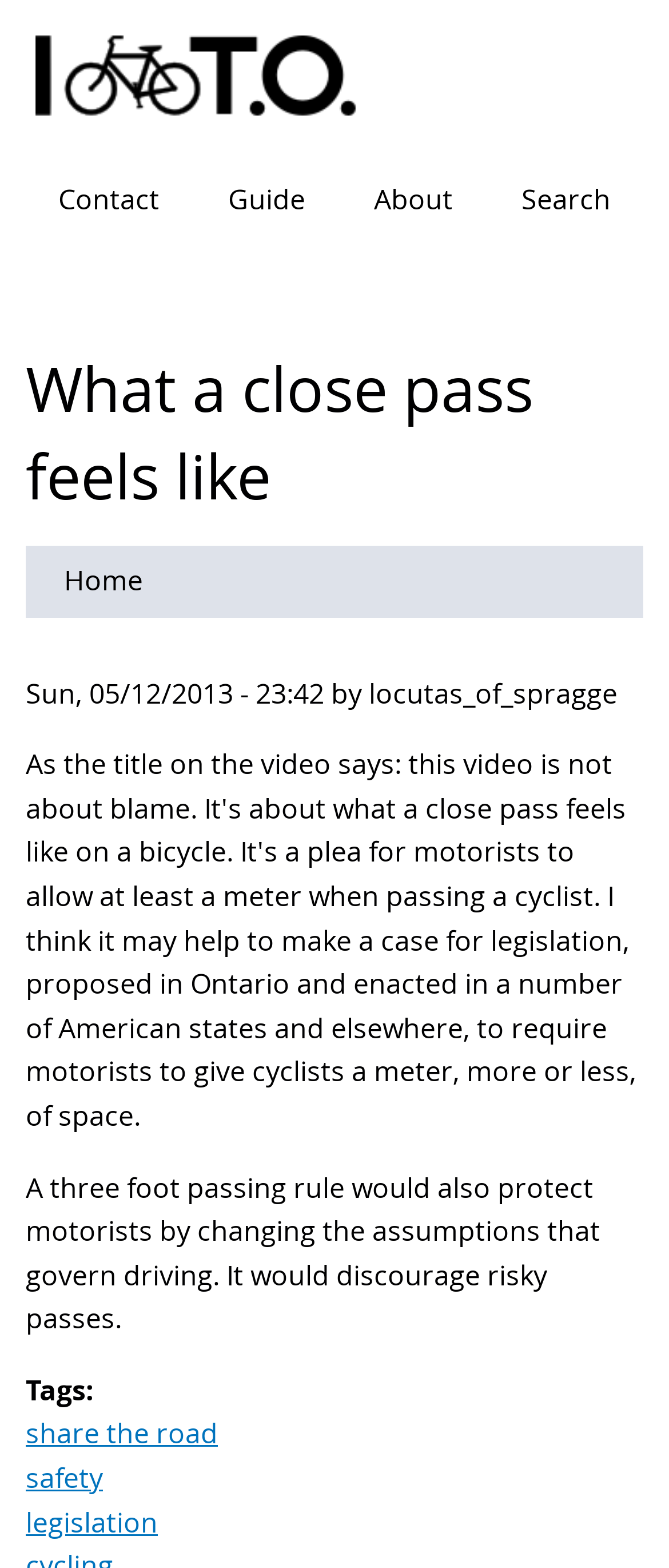Construct a comprehensive description capturing every detail on the webpage.

The webpage is about a personal experience of a close pass while biking, titled "What a close pass feels like" on the "I Bike TO" website. At the top-left corner, there is a "Skip to main content" link. Below it, a banner with a site header spans the entire width of the page, containing a "Home" image on the left side. To the right of the image, there are four links: "Contact", "Guide", "About", and "Search".

The main content starts with a heading that repeats the title "What a close pass feels like". Below the heading, there is a navigation section with a "Home" link. The main article begins with a paragraph of text, followed by a footer section that displays the date and author of the post, "Sun, 05/12/2013 - 23:42 by locutas_of_spragge". 

The article continues with a block of text that discusses the benefits of a three-foot passing rule, including protecting motorists by changing driving assumptions. At the bottom of the page, there are three links labeled as tags: "share the road", "safety", and "legislation".